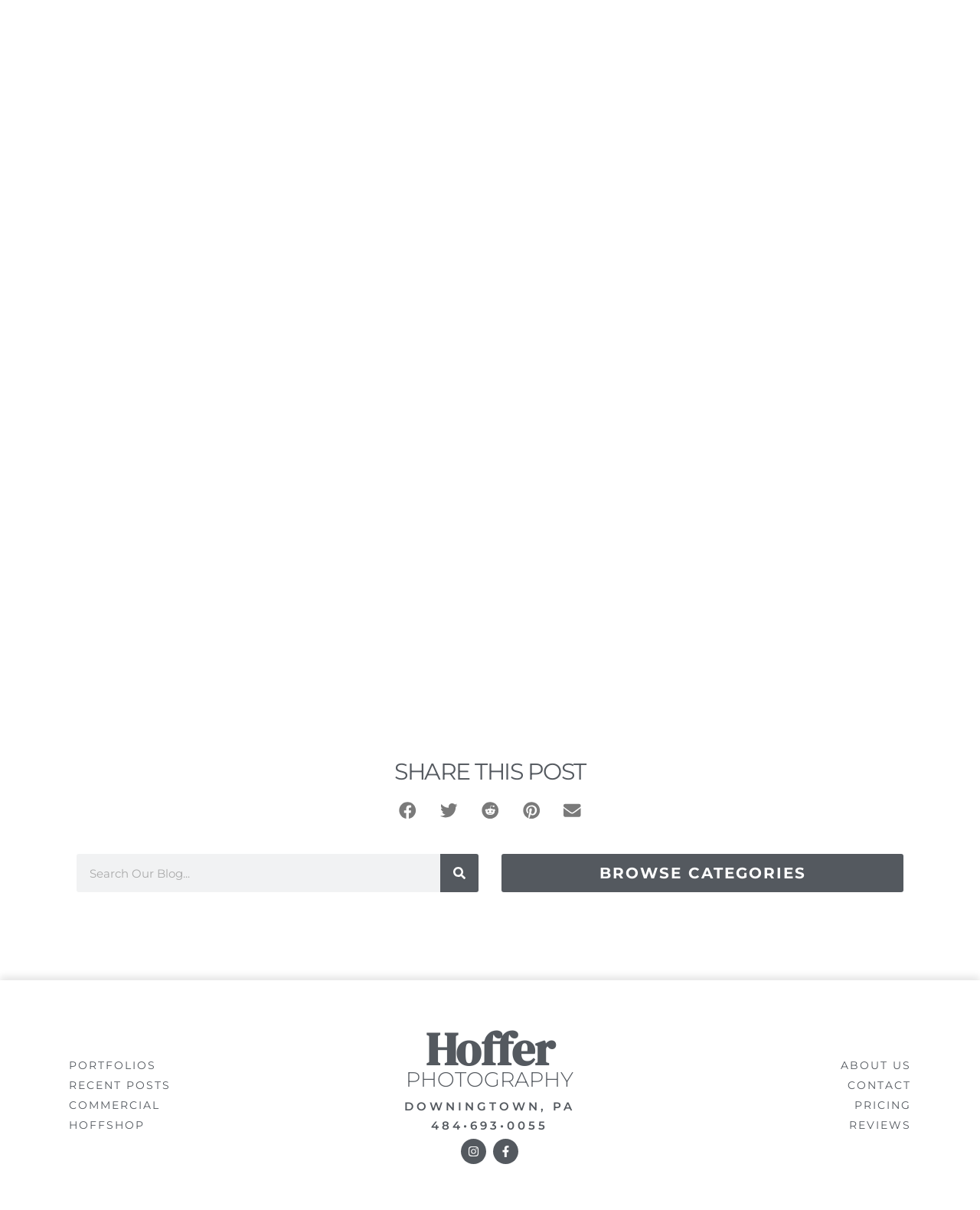What is the text of the heading above the share buttons?
Respond with a short answer, either a single word or a phrase, based on the image.

SHARE THIS POST